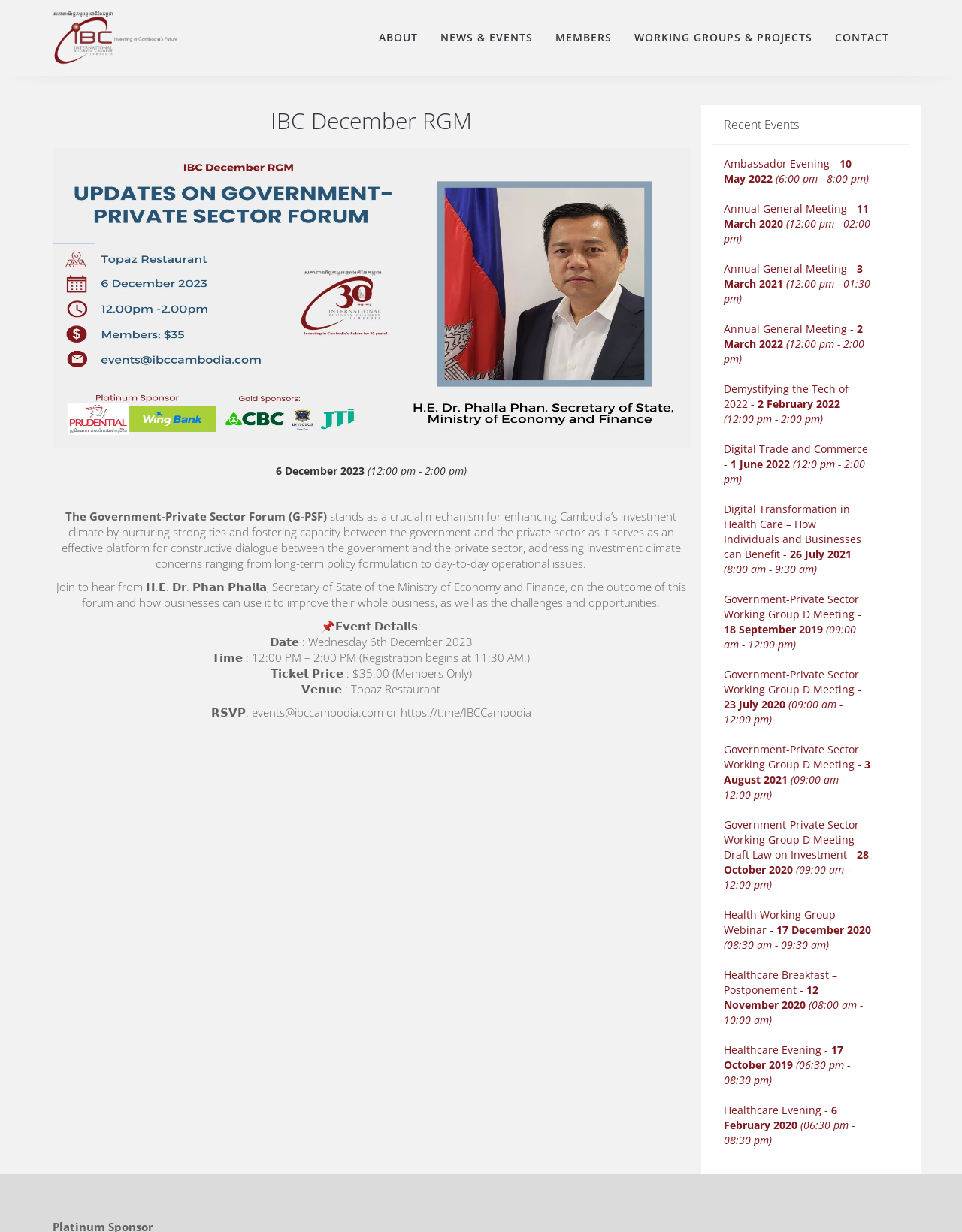Based on the element description IBC December RGM, identify the bounding box coordinates for the UI element. The coordinates should be in the format (top-left x, top-left y, bottom-right x, bottom-right y) and within the 0 to 1 range.

[0.281, 0.085, 0.49, 0.11]